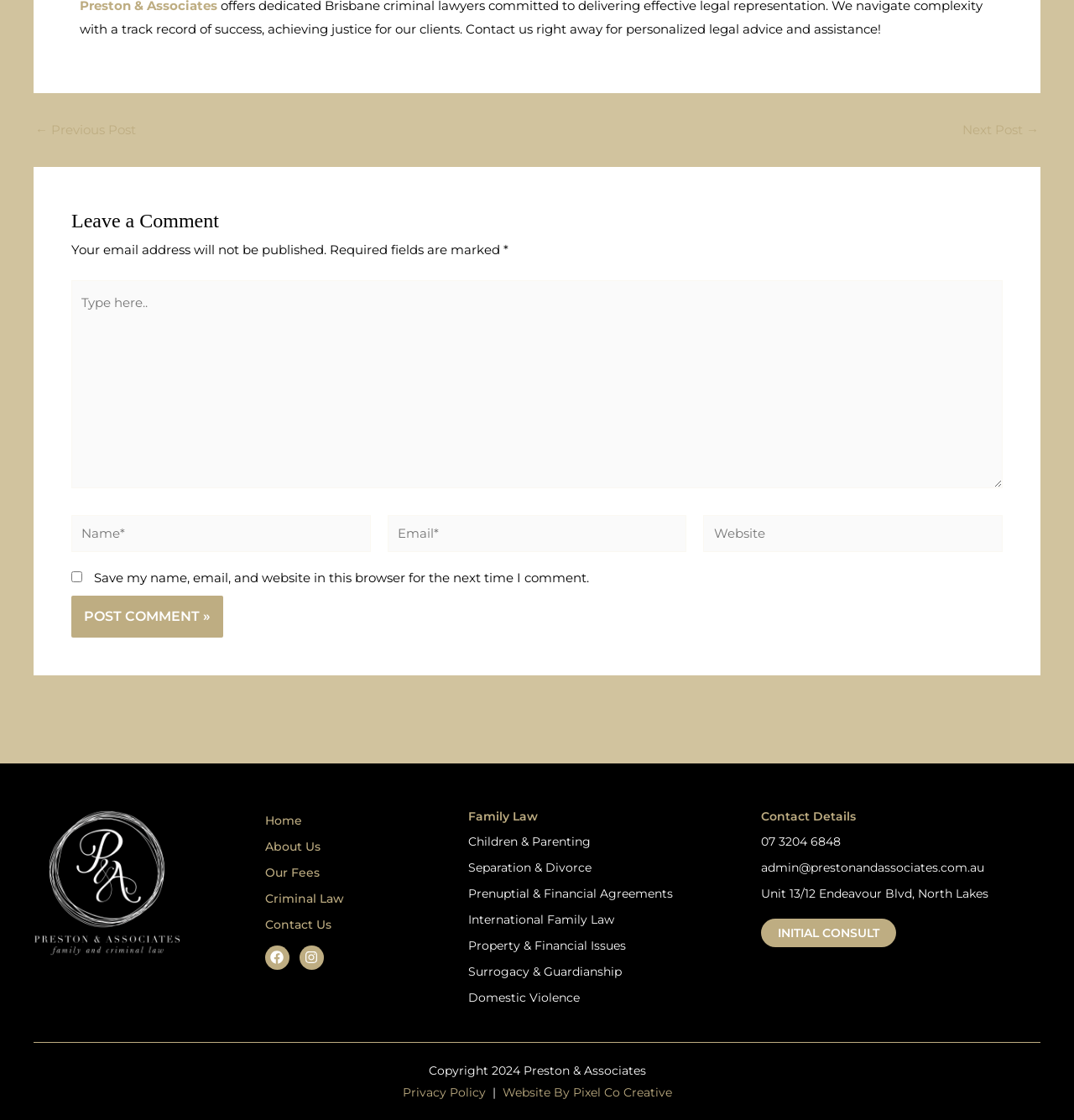Can you find the bounding box coordinates for the element that needs to be clicked to execute this instruction: "Type here"? The coordinates should be given as four float numbers between 0 and 1, i.e., [left, top, right, bottom].

[0.066, 0.253, 0.097, 0.288]